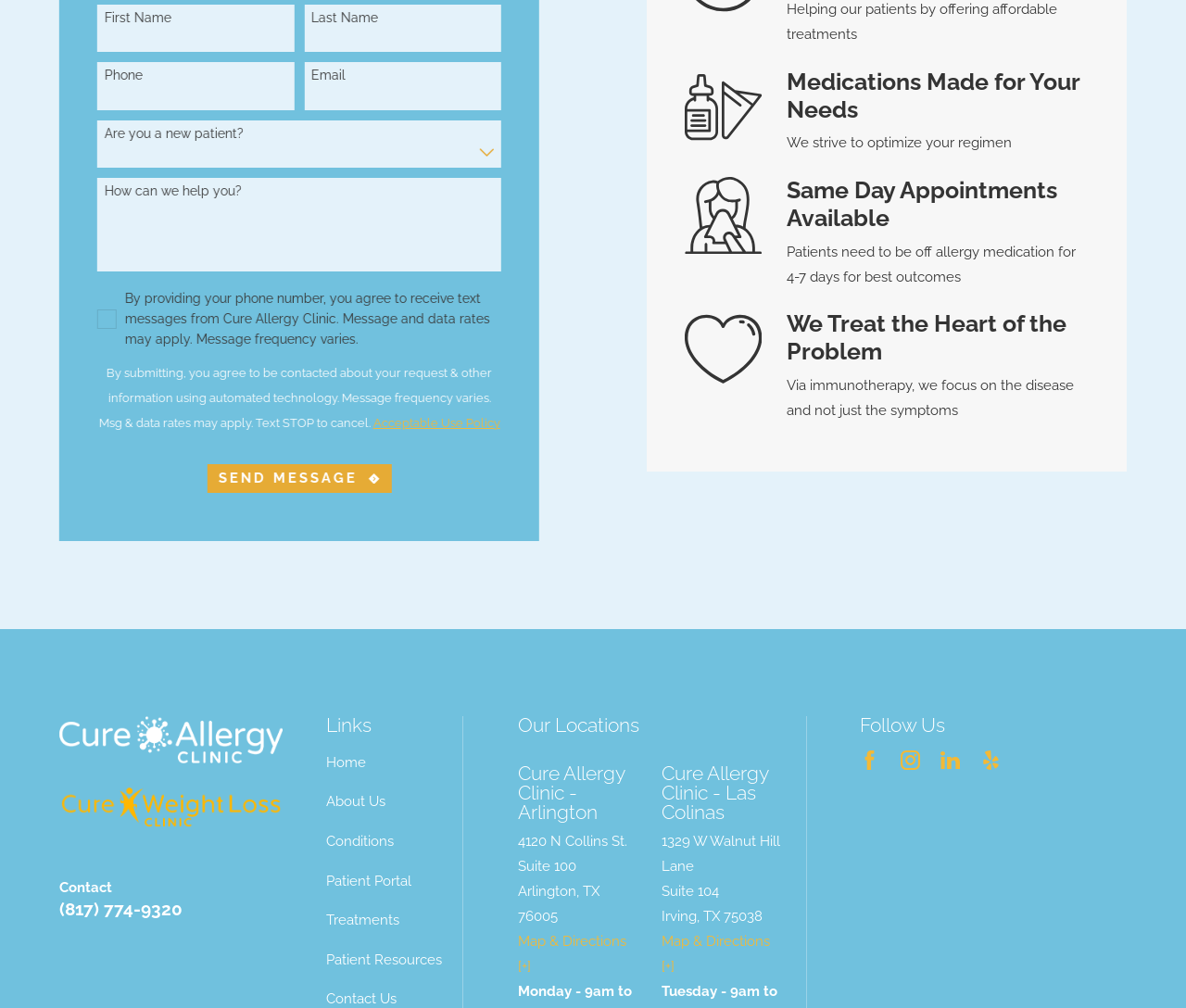Provide the bounding box coordinates of the section that needs to be clicked to accomplish the following instruction: "Call (817) 774-9320."

[0.05, 0.892, 0.154, 0.912]